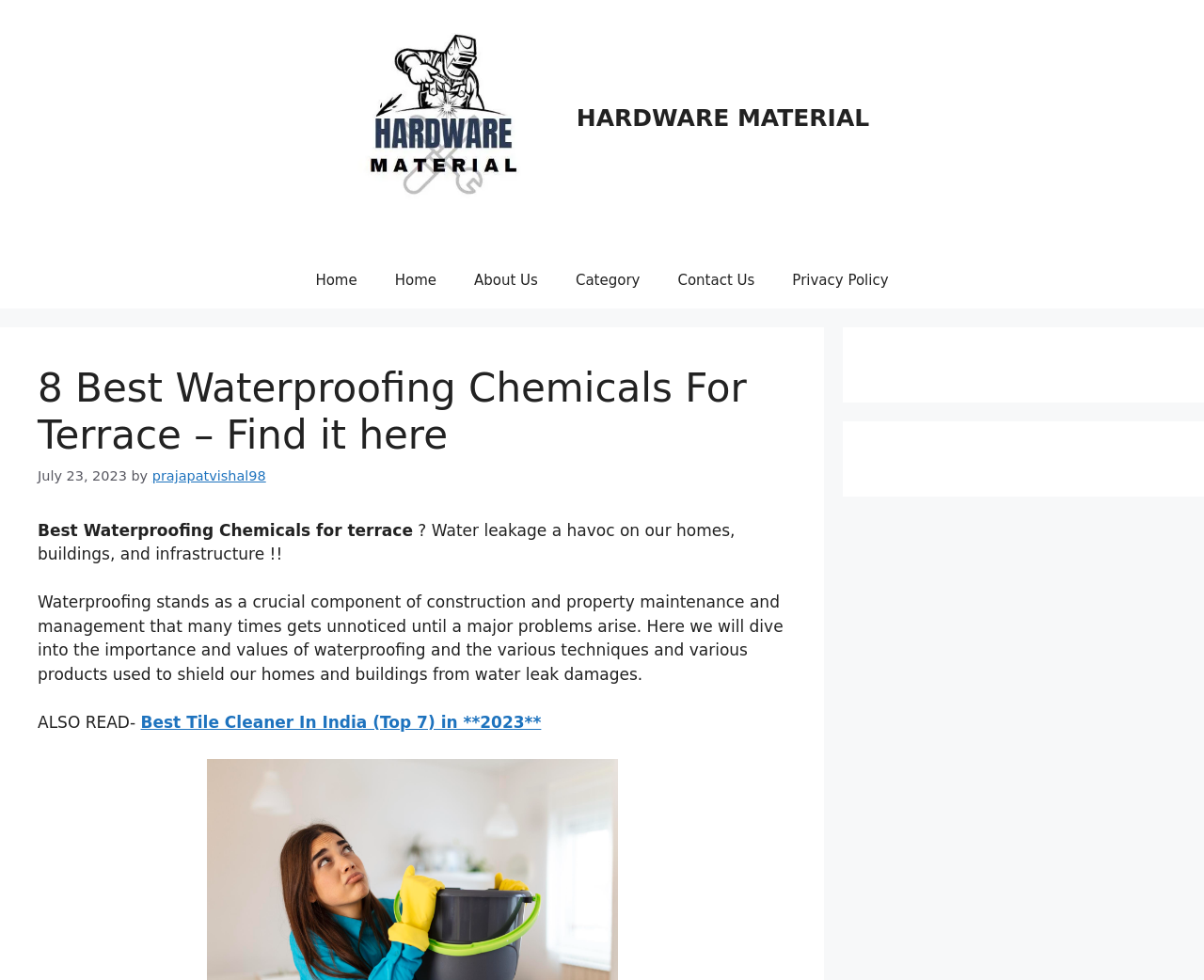Please give a one-word or short phrase response to the following question: 
Who is the author of the article?

prajapatvishal98